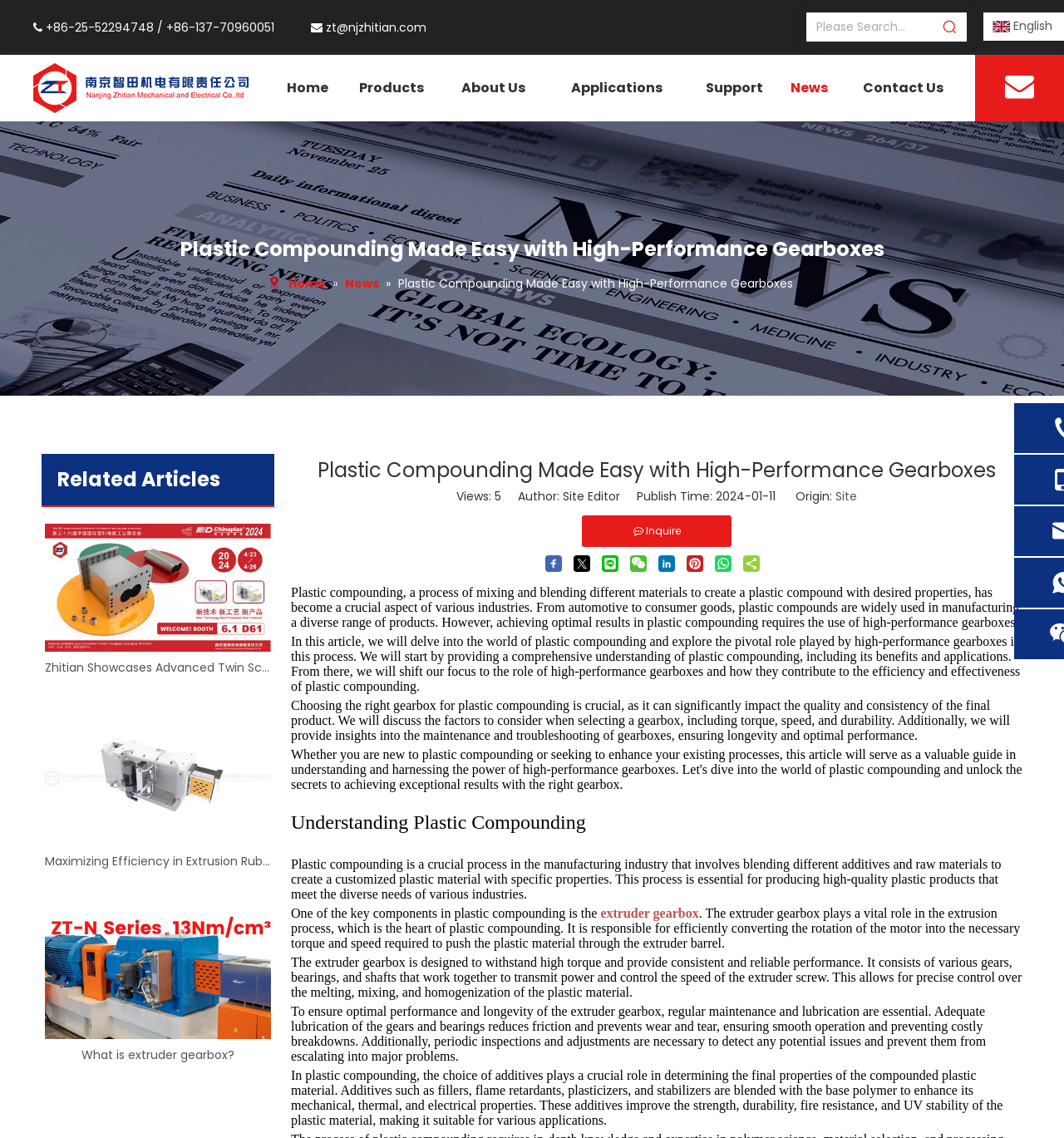Construct a thorough caption encompassing all aspects of the webpage.

This webpage is about plastic compounding made easy with high-performance gearboxes, specifically from ZHITIAN. At the top left corner, there is a small icon and a phone number with a country code (+86) followed by an email address. On the right side of the top section, there is a search bar with a placeholder text "Please Search..." and a button with a magnifying glass icon.

Below the top section, there is a navigation menu with links to "Home", "Products", "About Us", "Applications", "Support", "News", and "Contact Us". The "Products" and "About Us" links have dropdown menus.

The main content of the webpage is divided into two sections. The left section has a heading "Related Articles" followed by a list of article links with images, including "Zhitian Showcases Advanced Twin Screw Extruder Spare Parts at The 36th China International Plastics And Rubber Industry Exhibition", "Maximizing Efficiency in Extrusion Rubber with Advanced Gearboxes", and "What is extruder gearbox?".

The right section has a heading "Plastic Compounding Made Easy with High-Performance Gearboxes" followed by a series of paragraphs discussing the importance of plastic compounding, the role of high-performance gearboxes, and the factors to consider when selecting a gearbox. There are also subheadings "Understanding Plastic Compounding" and "The Extruder Gearbox" that break up the content into smaller sections.

At the bottom of the webpage, there are social media sharing buttons, including Facebook, Twitter, LinkedIn, and WhatsApp. There is also a chat widget iframe at the bottom left corner.